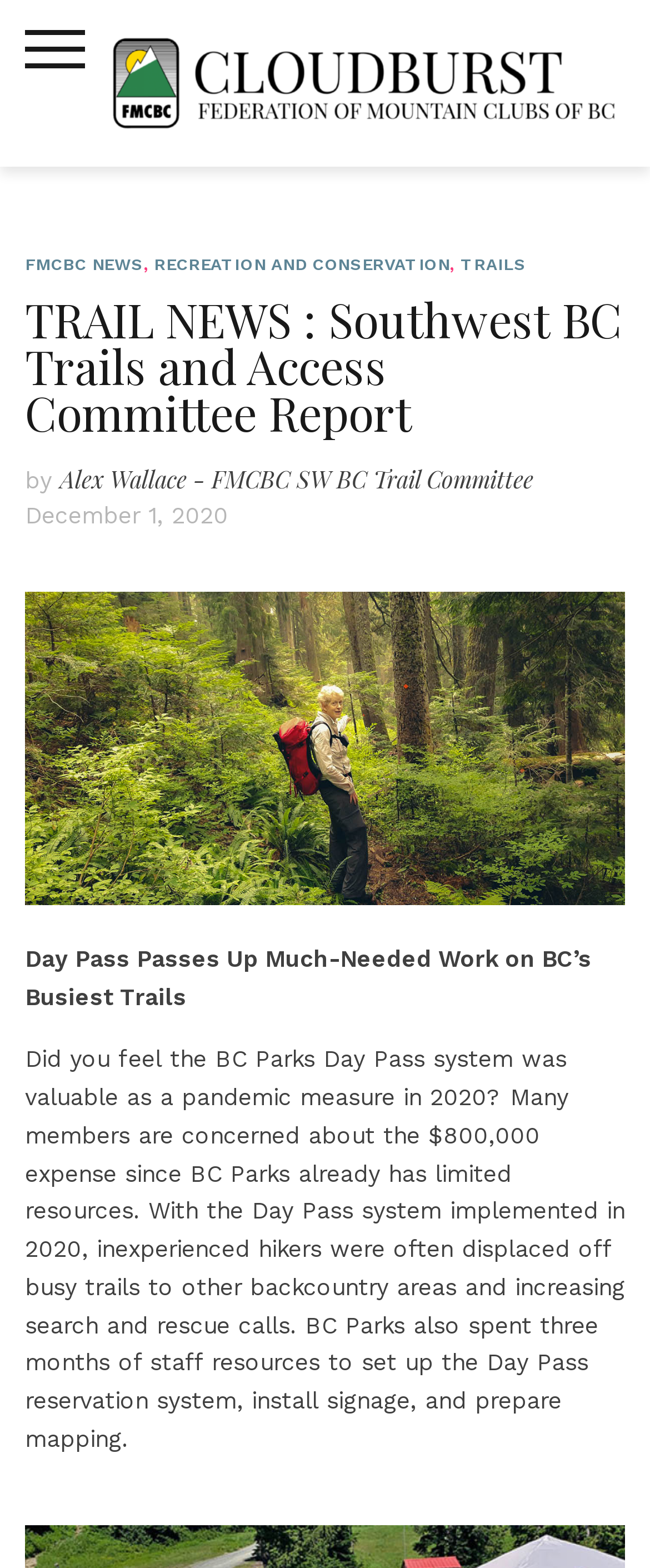Using details from the image, please answer the following question comprehensively:
Who wrote the report?

The answer can be found by looking at the author information provided in the webpage. The text 'by Alex Wallace - FMCBC SW BC Trail Committee' indicates that Alex Wallace is the author of the report.